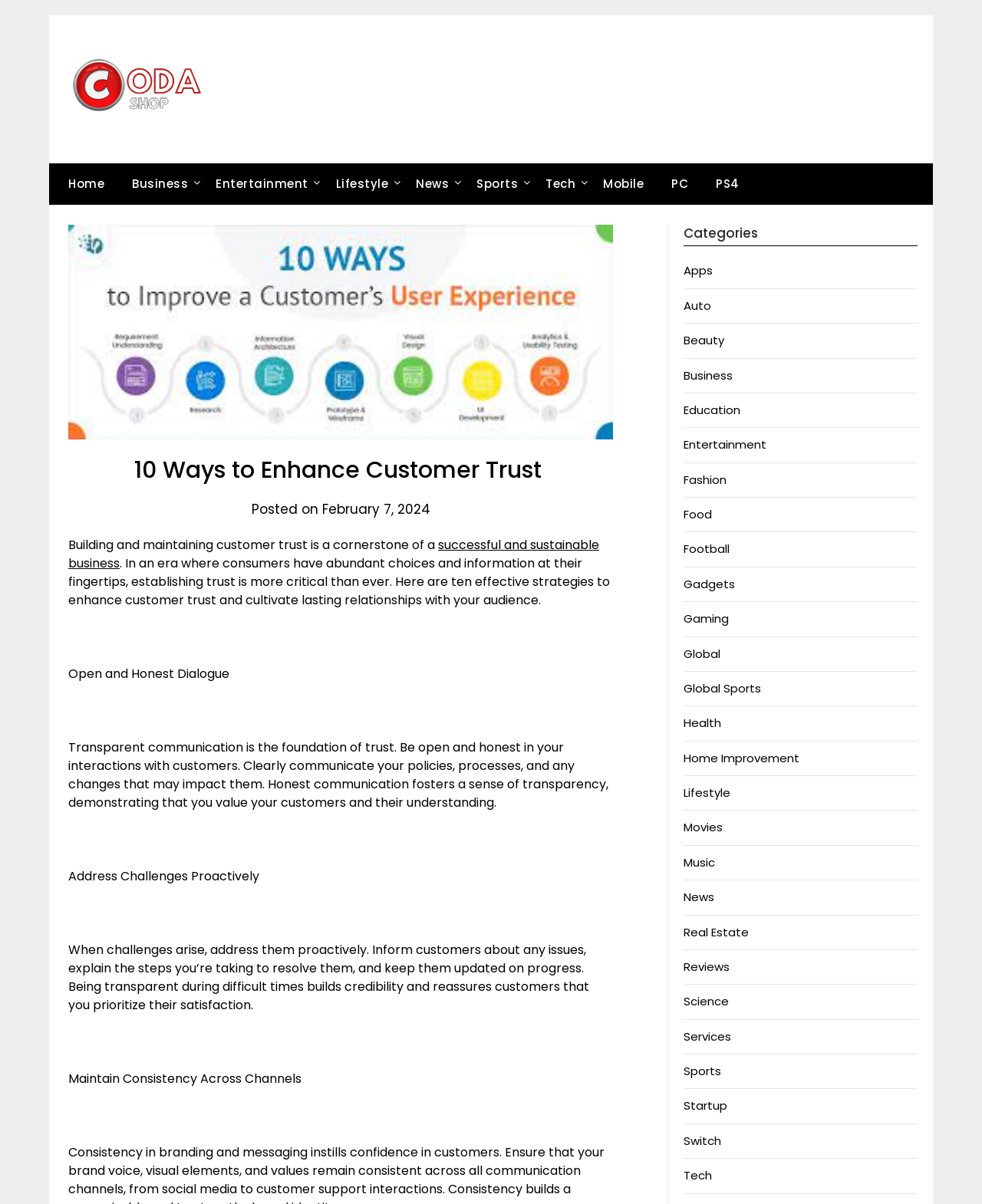Provide your answer in one word or a succinct phrase for the question: 
What is the purpose of maintaining consistency across channels?

Build credibility